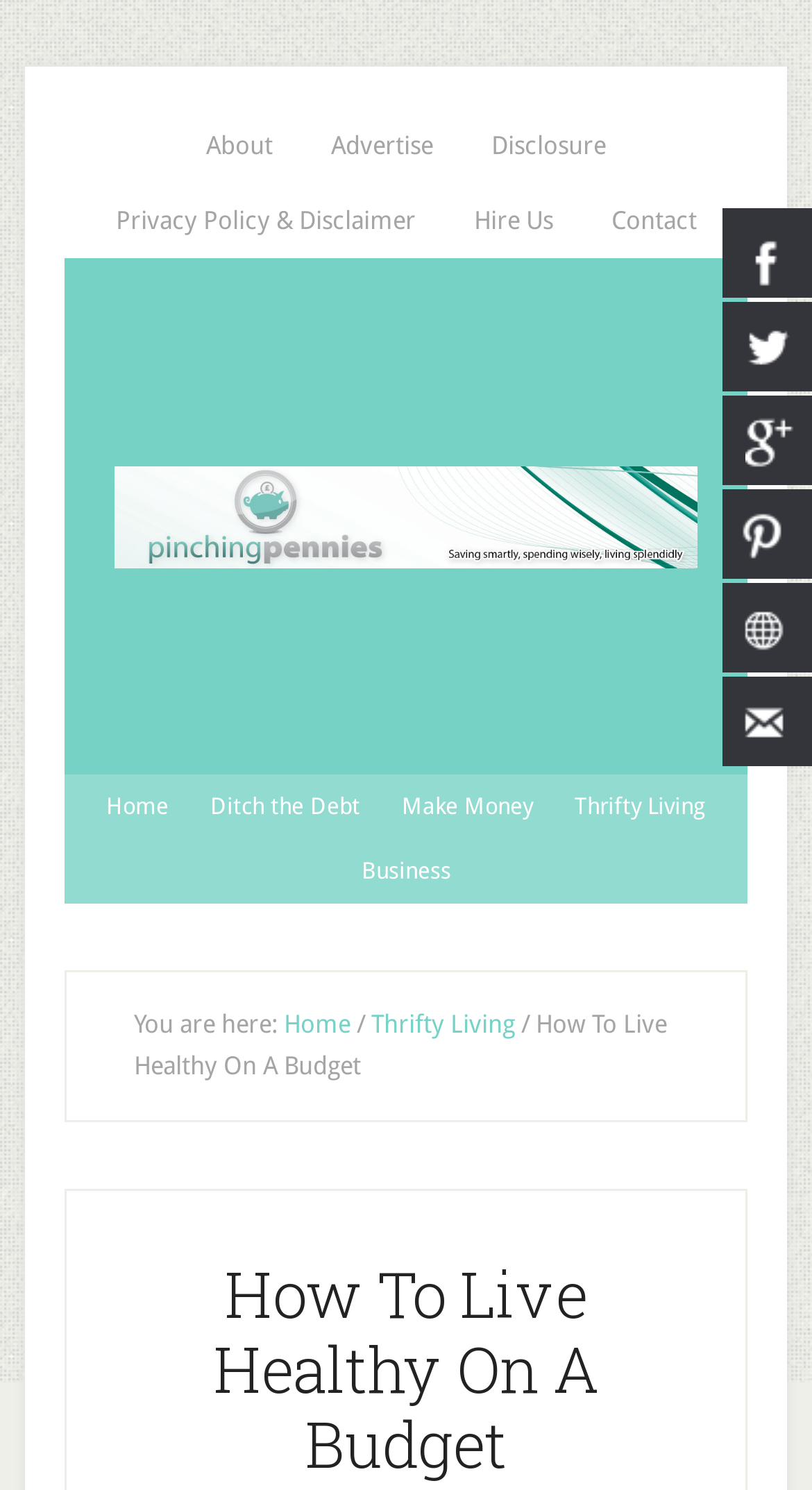How many levels of navigation are there?
Please analyze the image and answer the question with as much detail as possible.

I analyzed the webpage's navigation structure and found three levels of navigation: the top-level navigation with links like 'Pinching Pennies' and 'Business', the secondary navigation with links like 'Home' and 'Thrifty Living', and the breadcrumbs navigation showing the current page's path.